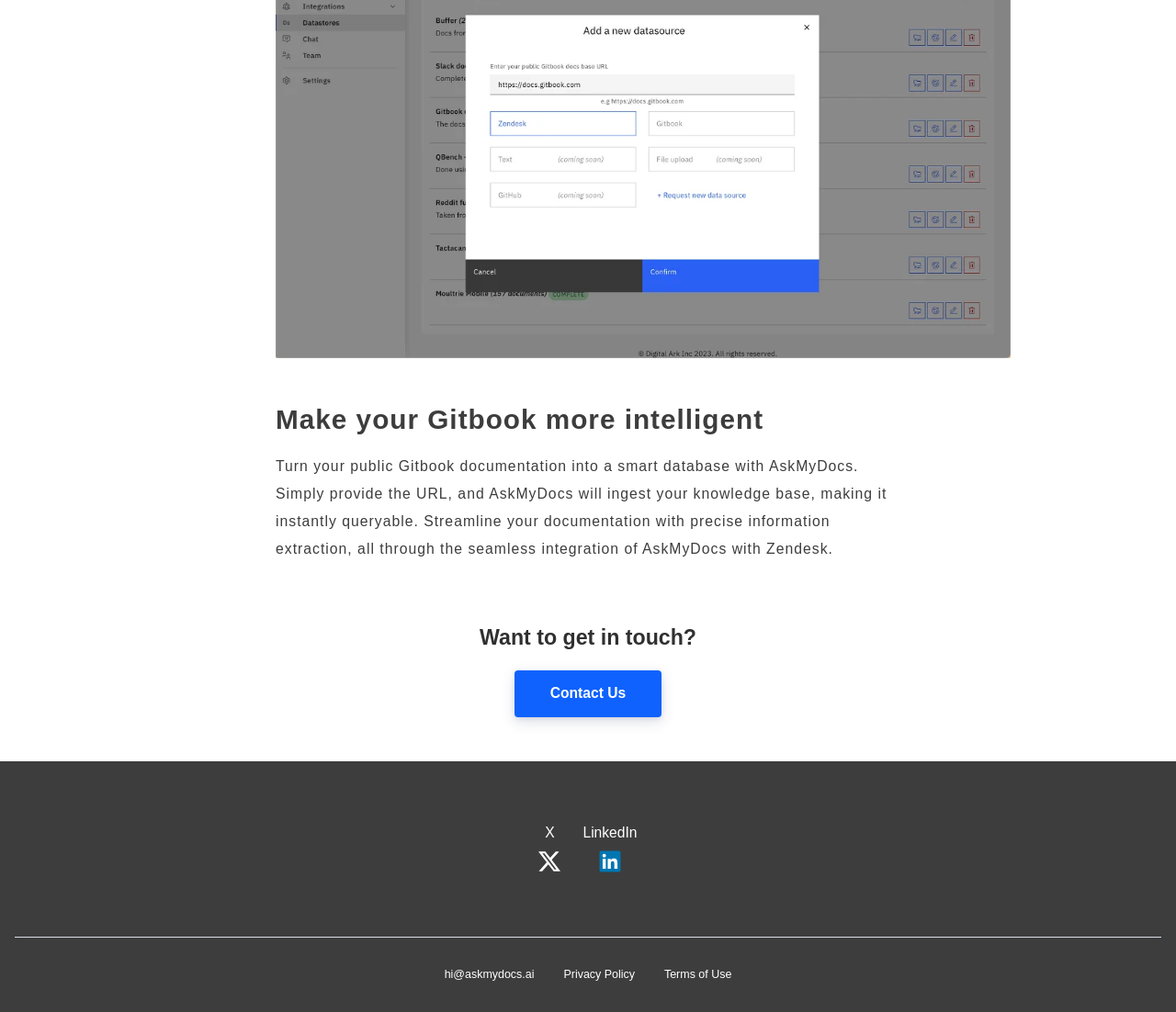Bounding box coordinates should be provided in the format (top-left x, top-left y, bottom-right x, bottom-right y) with all values between 0 and 1. Identify the bounding box for this UI element: parent_node: Search for: value="Search"

None